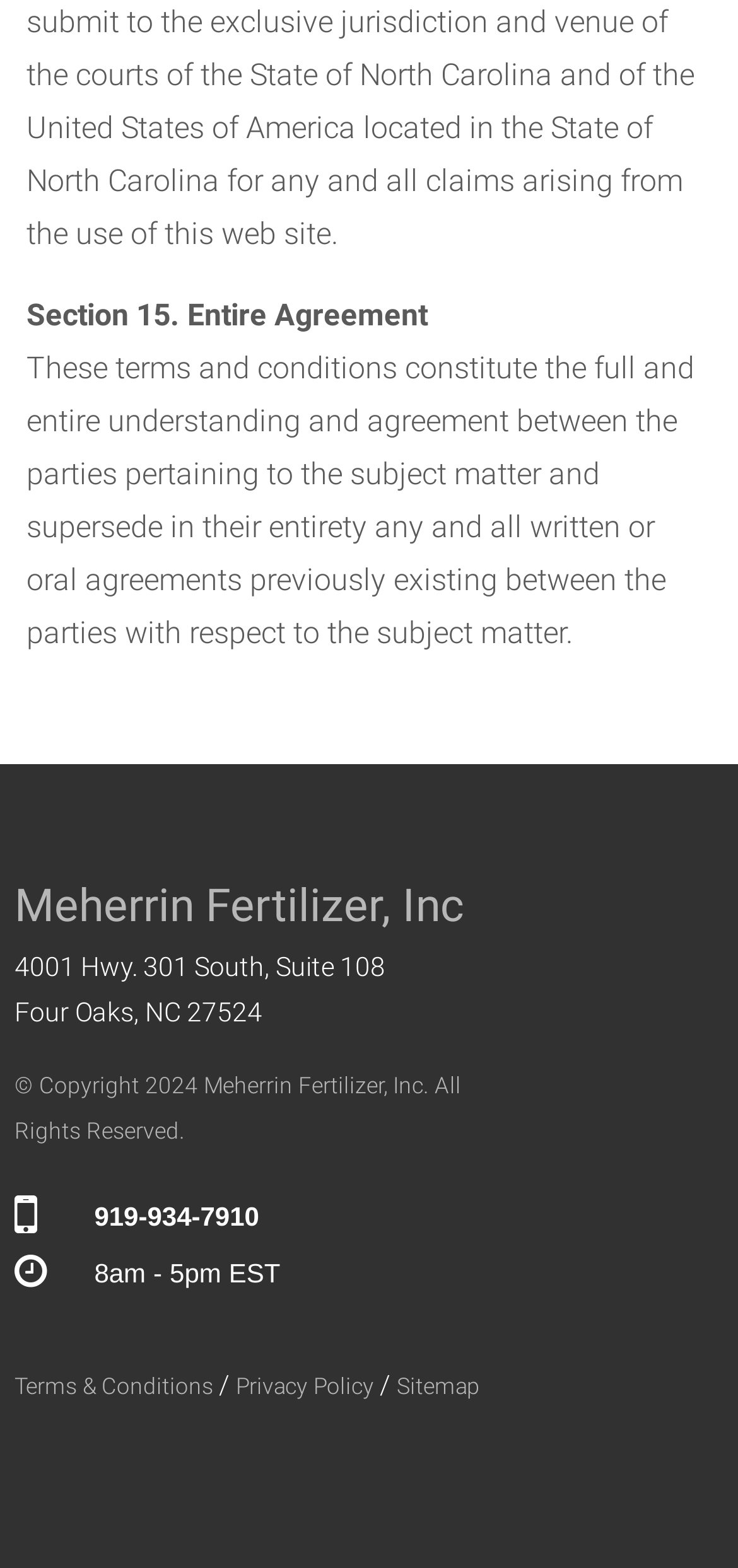From the given element description: "Sitemap", find the bounding box for the UI element. Provide the coordinates as four float numbers between 0 and 1, in the order [left, top, right, bottom].

[0.538, 0.876, 0.651, 0.893]